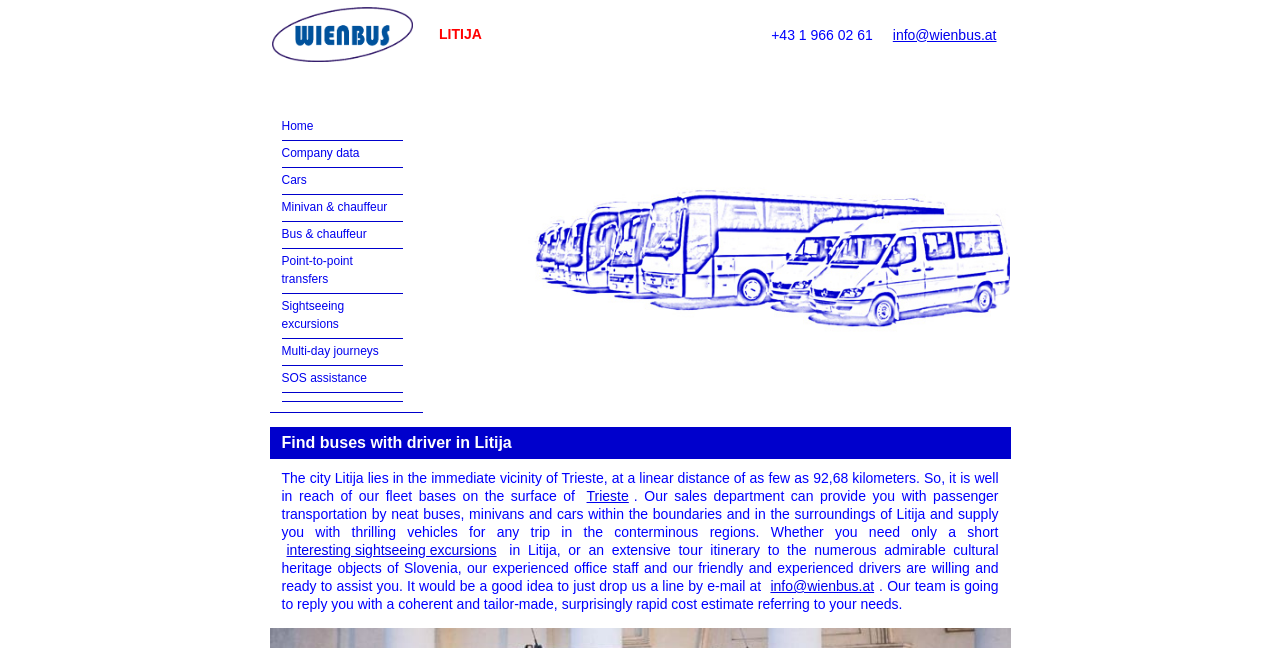Locate the bounding box coordinates of the segment that needs to be clicked to meet this instruction: "Click the link to Trieste".

[0.458, 0.752, 0.491, 0.779]